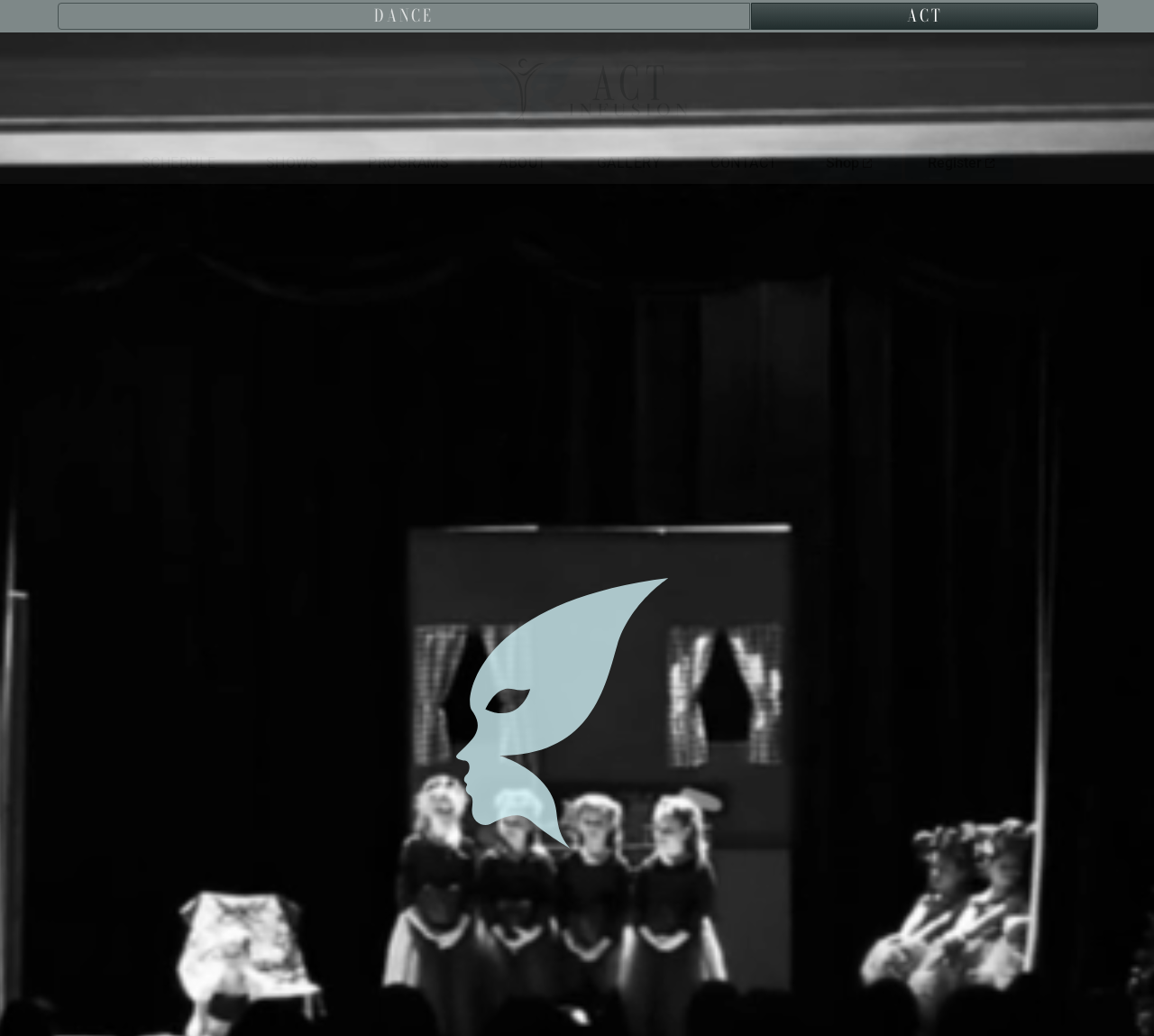What is the last link in the main menu?
Based on the screenshot, provide your answer in one word or phrase.

CONTACT